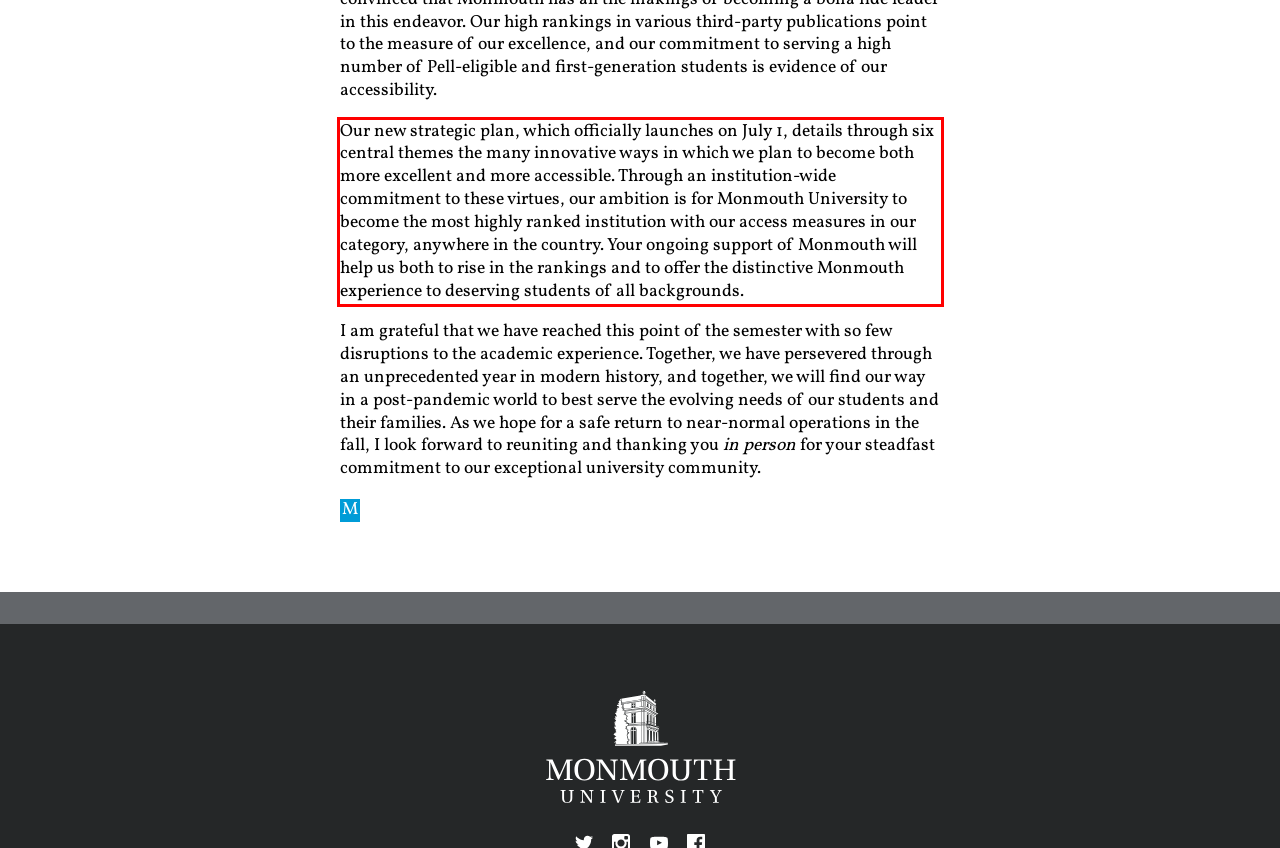Identify the text inside the red bounding box on the provided webpage screenshot by performing OCR.

Our new strategic plan, which officially launches on July 1, details through six central themes the many innovative ways in which we plan to become both more excellent and more accessible. Through an institution-wide commitment to these virtues, our ambition is for Monmouth University to become the most highly ranked institution with our access measures in our category, anywhere in the country. Your ongoing support of Monmouth will help us both to rise in the rankings and to offer the distinctive Monmouth experience to deserving students of all backgrounds.